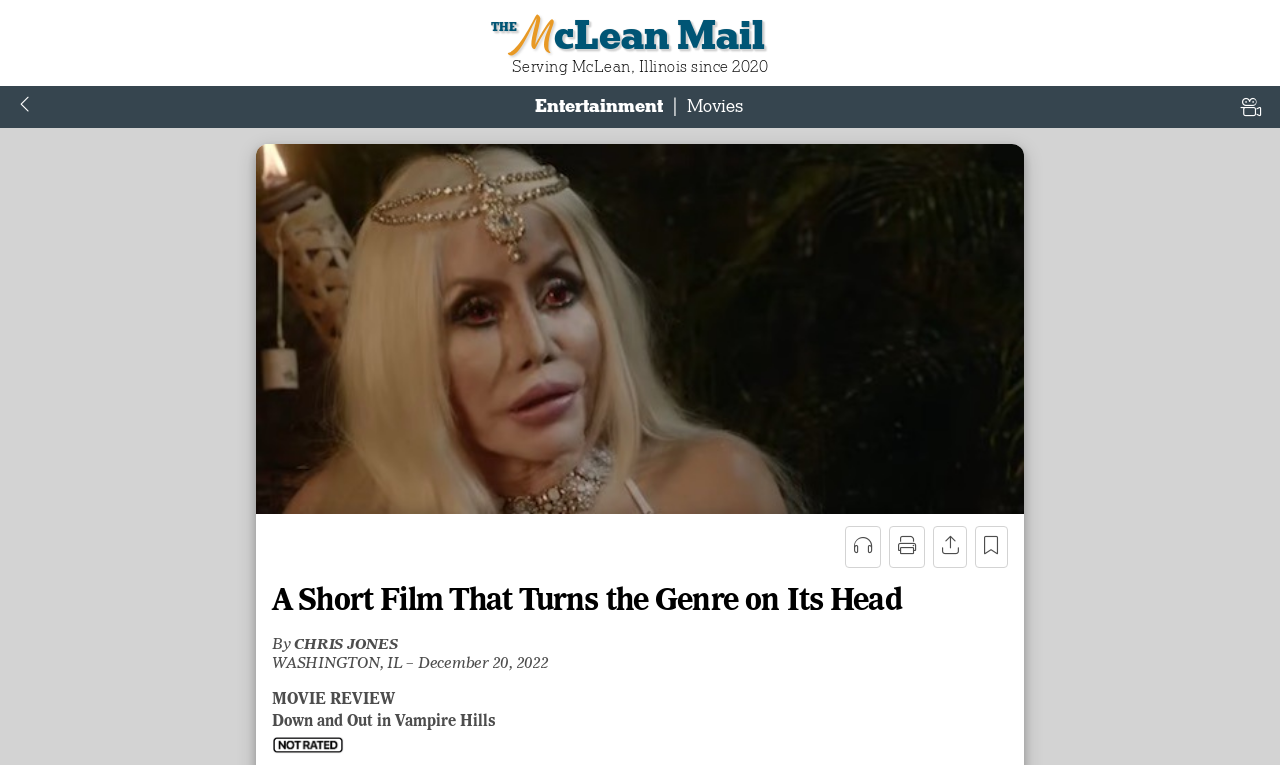Please give the bounding box coordinates of the area that should be clicked to fulfill the following instruction: "Click on the CHRIS JONES link". The coordinates should be in the format of four float numbers from 0 to 1, i.e., [left, top, right, bottom].

[0.23, 0.833, 0.311, 0.854]